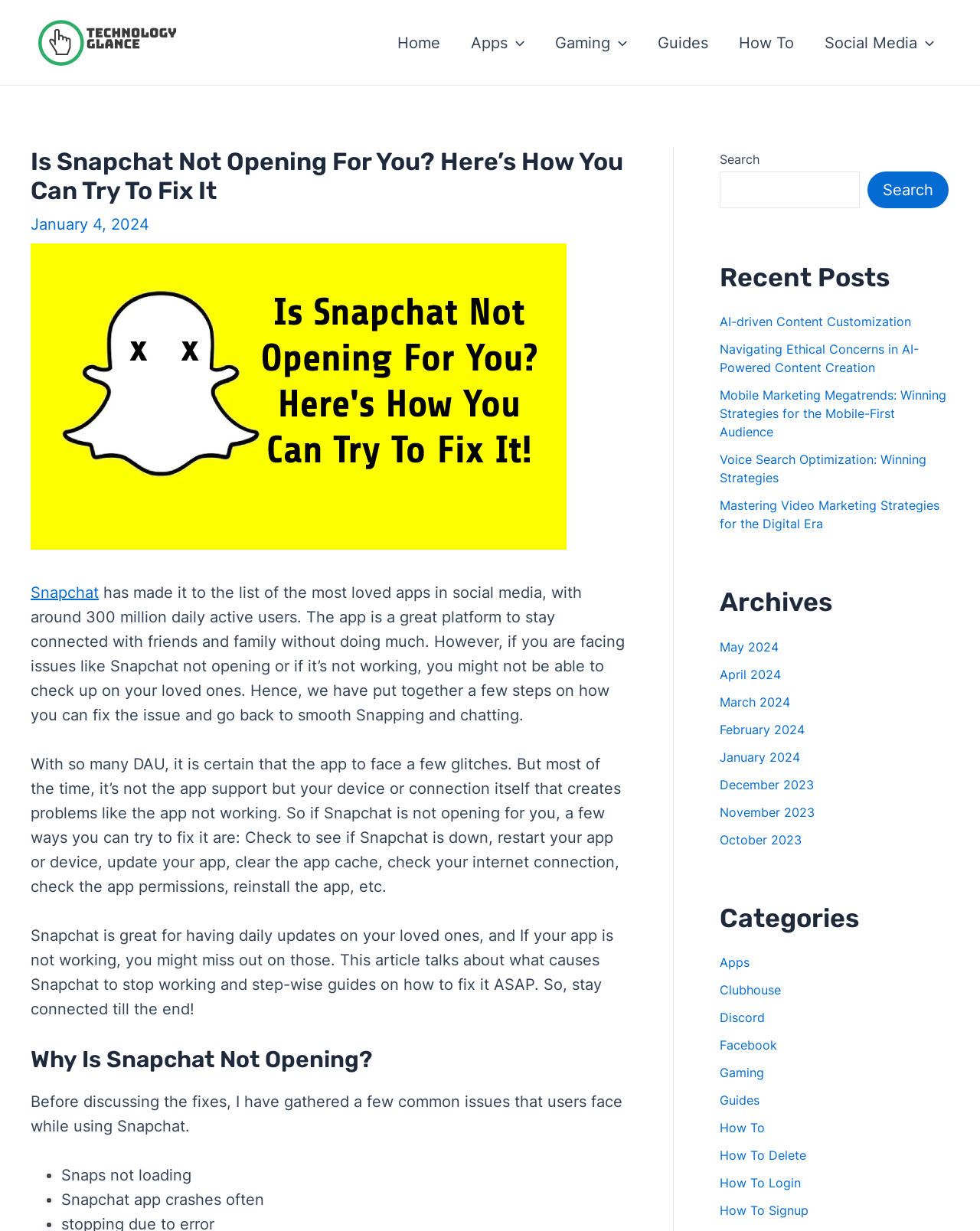Locate the bounding box coordinates of the region to be clicked to comply with the following instruction: "Learn about the Quantum Transport Labs". The coordinates must be four float numbers between 0 and 1, in the form [left, top, right, bottom].

None